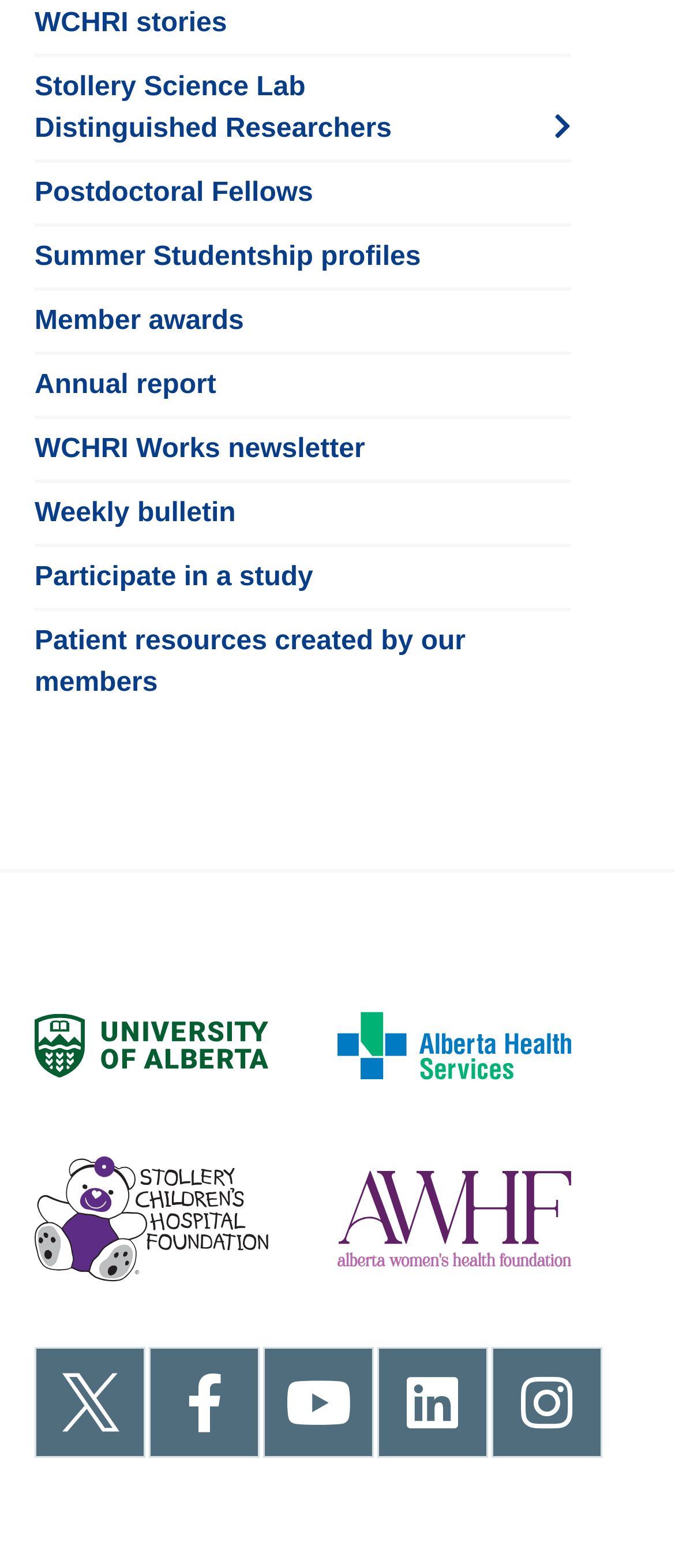What is the first link in the bottom section?
Please provide a single word or phrase as your answer based on the image.

Stollery Children’s Hospital Foundation